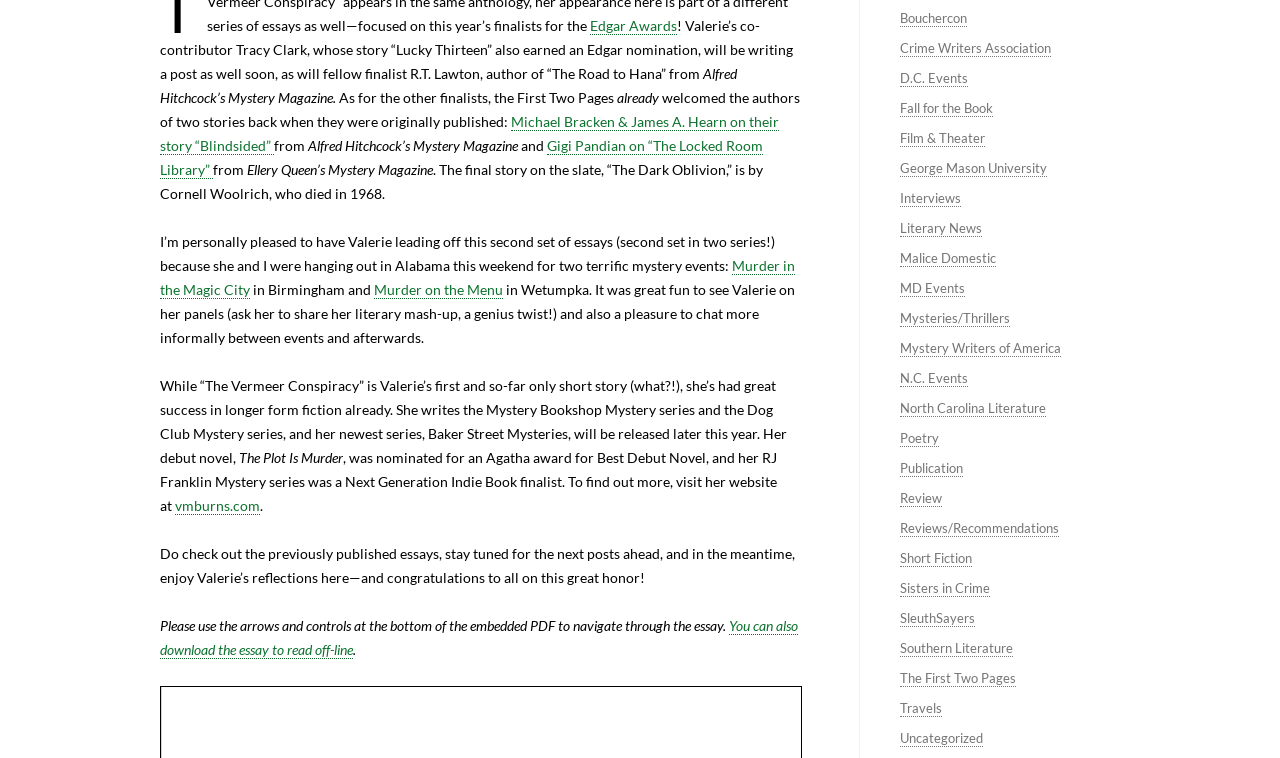Identify the bounding box coordinates of the area that should be clicked in order to complete the given instruction: "Click on Edgar Awards". The bounding box coordinates should be four float numbers between 0 and 1, i.e., [left, top, right, bottom].

[0.461, 0.022, 0.529, 0.046]